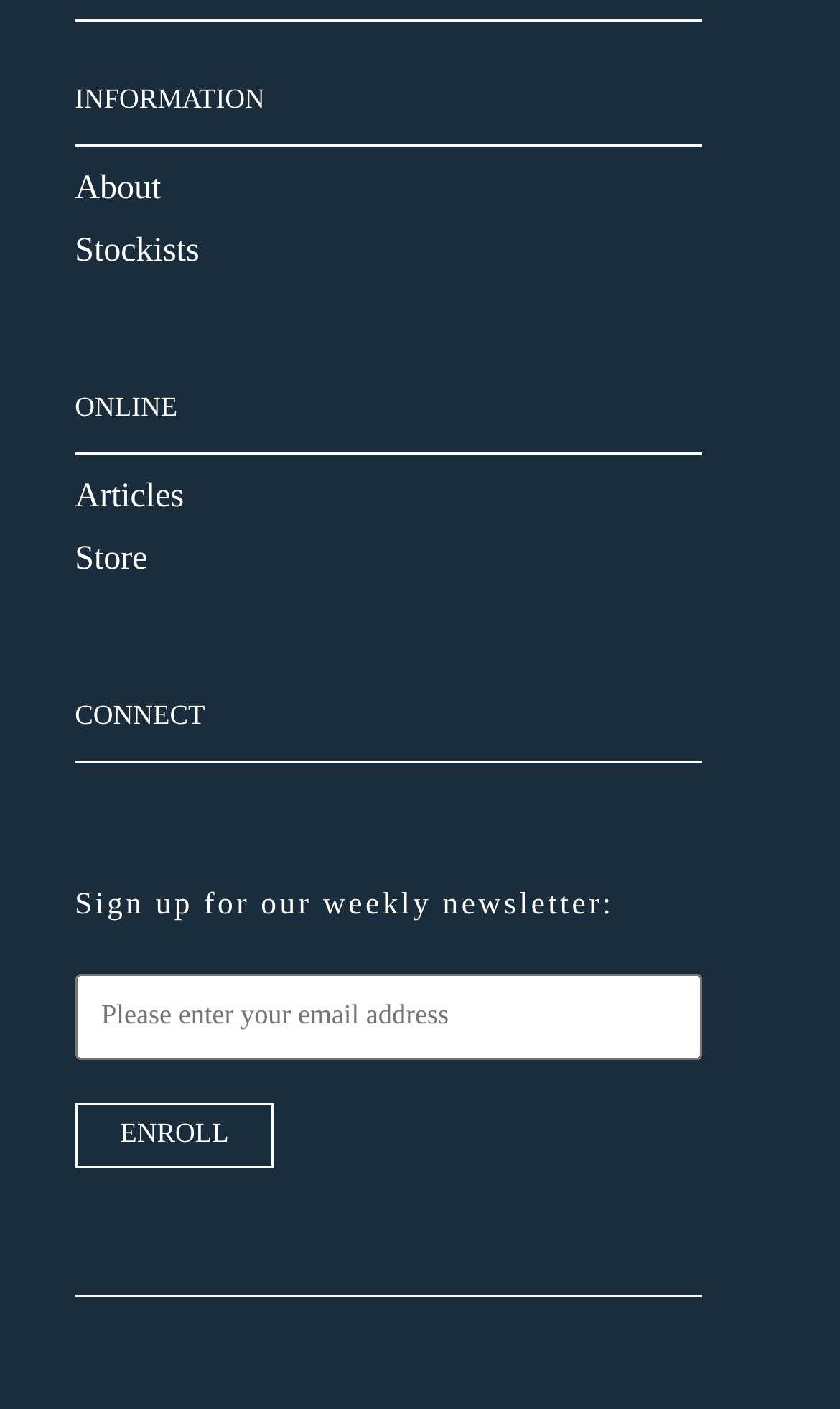Using the provided element description: "name="subscribe" value="Enroll"", identify the bounding box coordinates. The coordinates should be four floats between 0 and 1 in the order [left, top, right, bottom].

[0.089, 0.782, 0.326, 0.828]